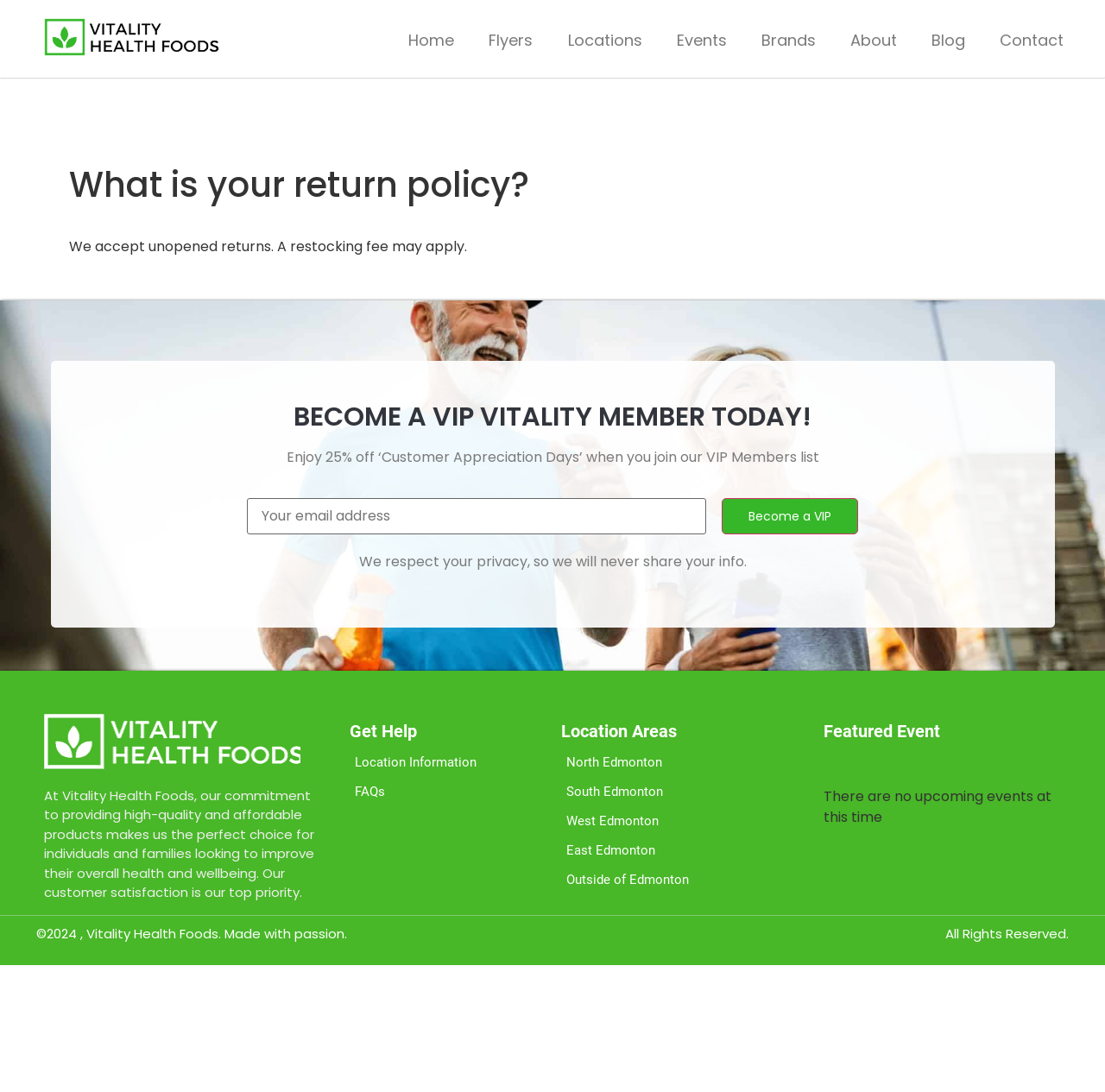Specify the bounding box coordinates of the element's region that should be clicked to achieve the following instruction: "Learn about Intrepid Automotive". The bounding box coordinates consist of four float numbers between 0 and 1, in the format [left, top, right, bottom].

None